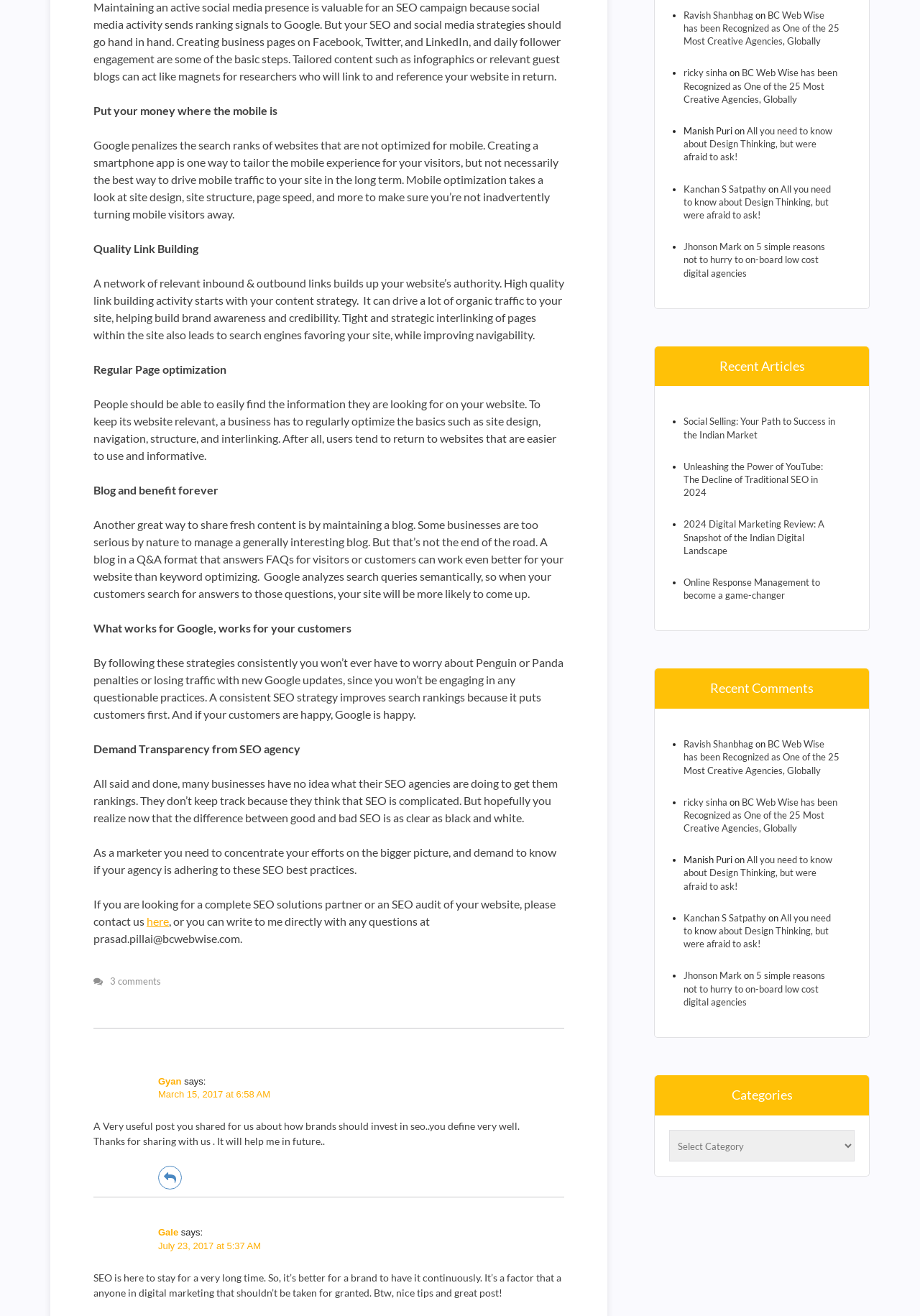Locate the bounding box of the UI element with the following description: "Kanchan S Satpathy".

[0.743, 0.139, 0.833, 0.148]